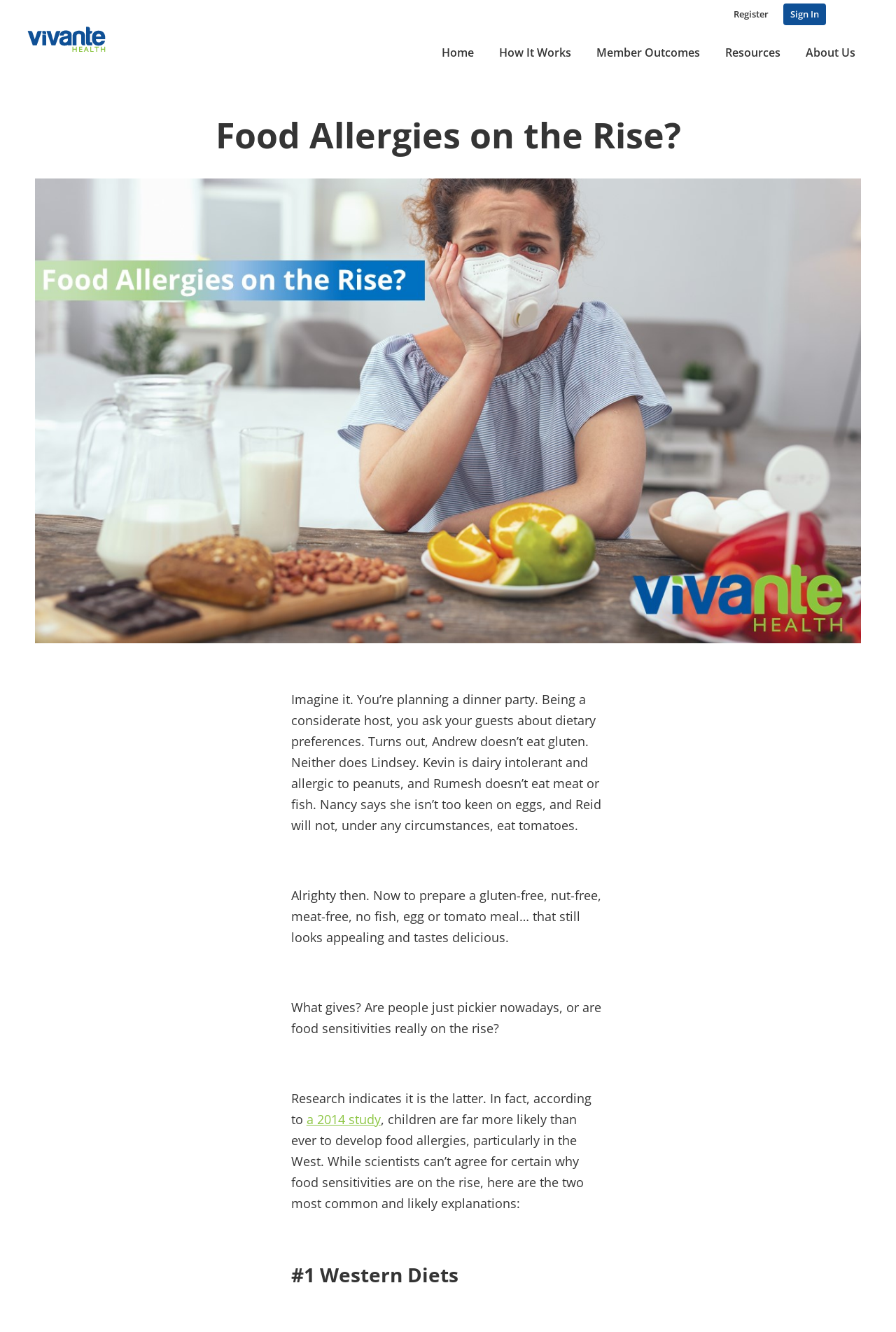Please find and report the primary heading text from the webpage.

Food Allergies on the Rise?